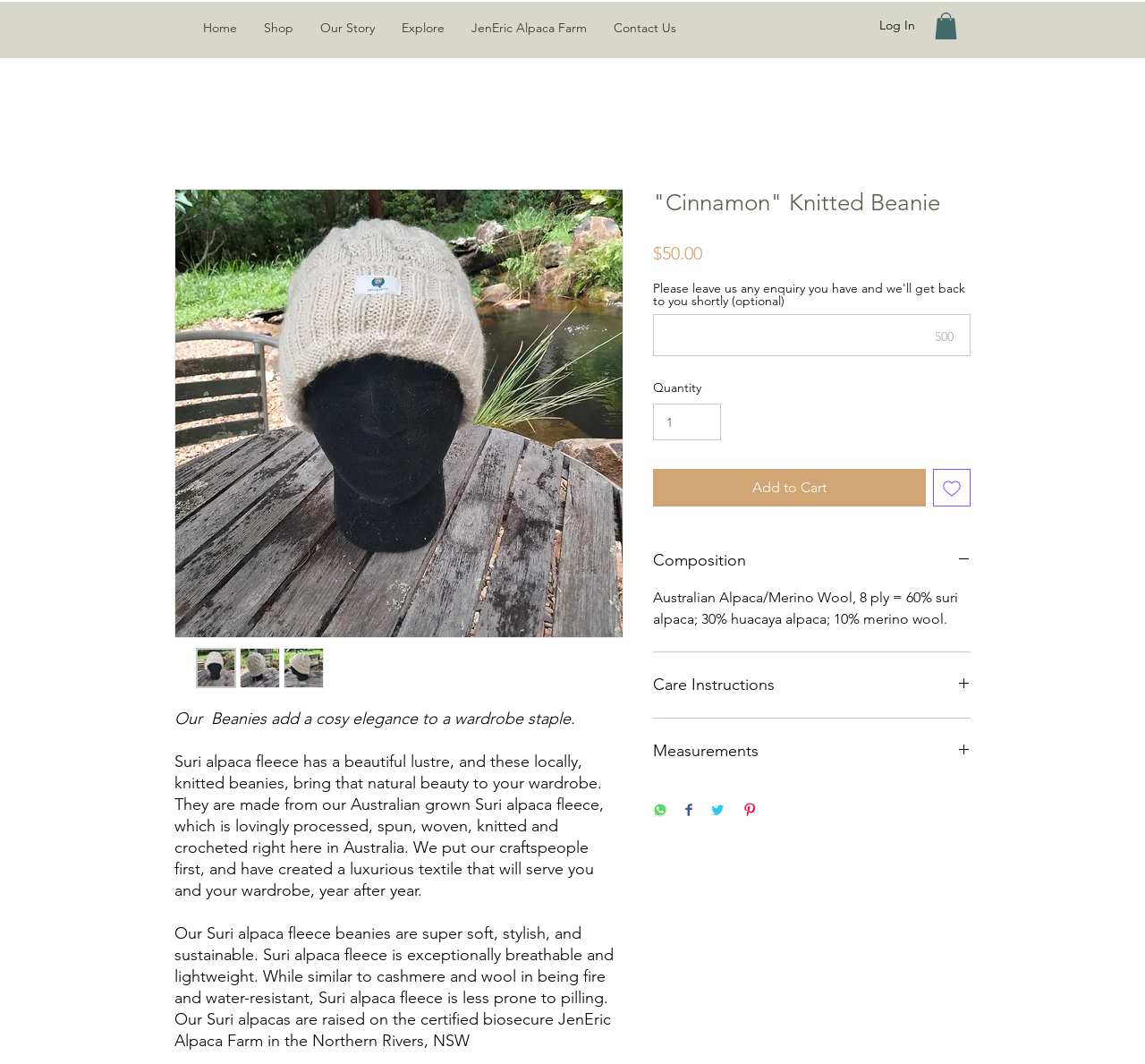Given the following UI element description: "Composition", find the bounding box coordinates in the webpage screenshot.

[0.57, 0.516, 0.848, 0.538]